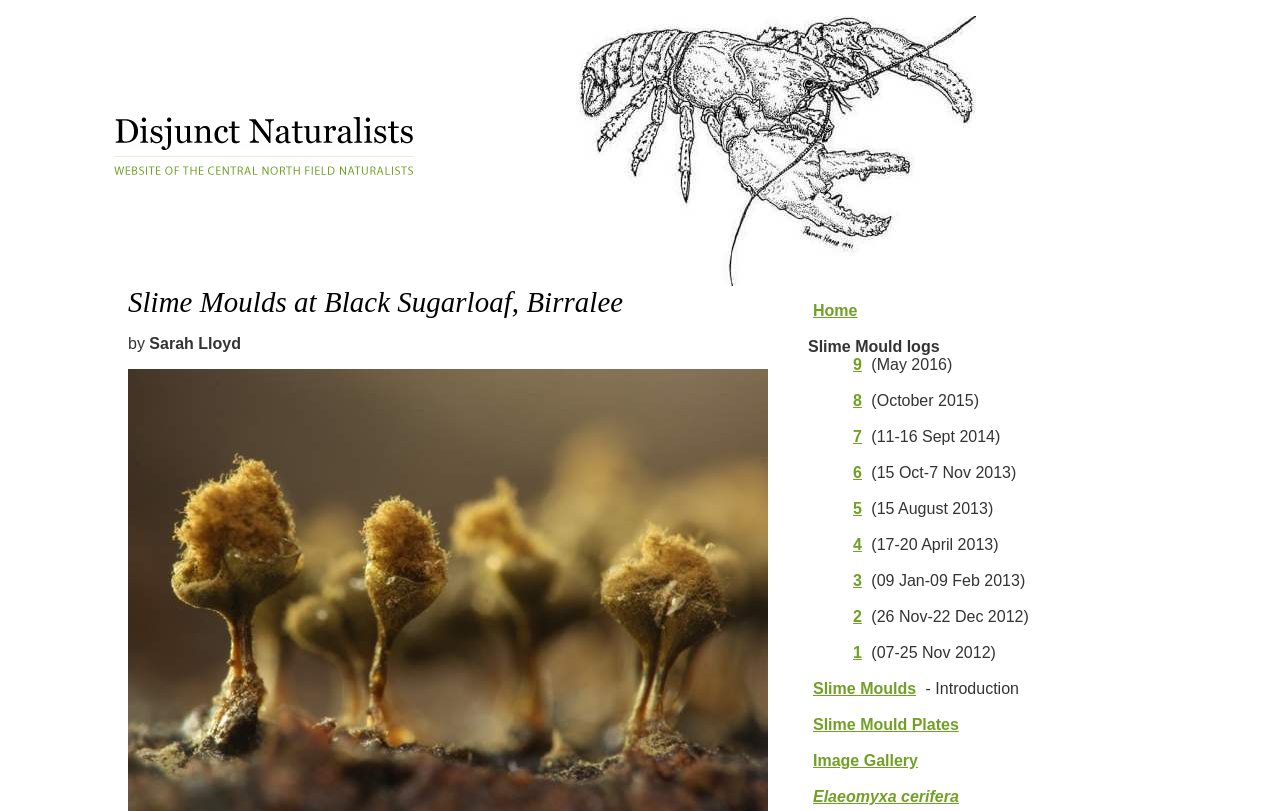Specify the bounding box coordinates of the area that needs to be clicked to achieve the following instruction: "Click the Home link".

[0.631, 0.367, 0.674, 0.398]